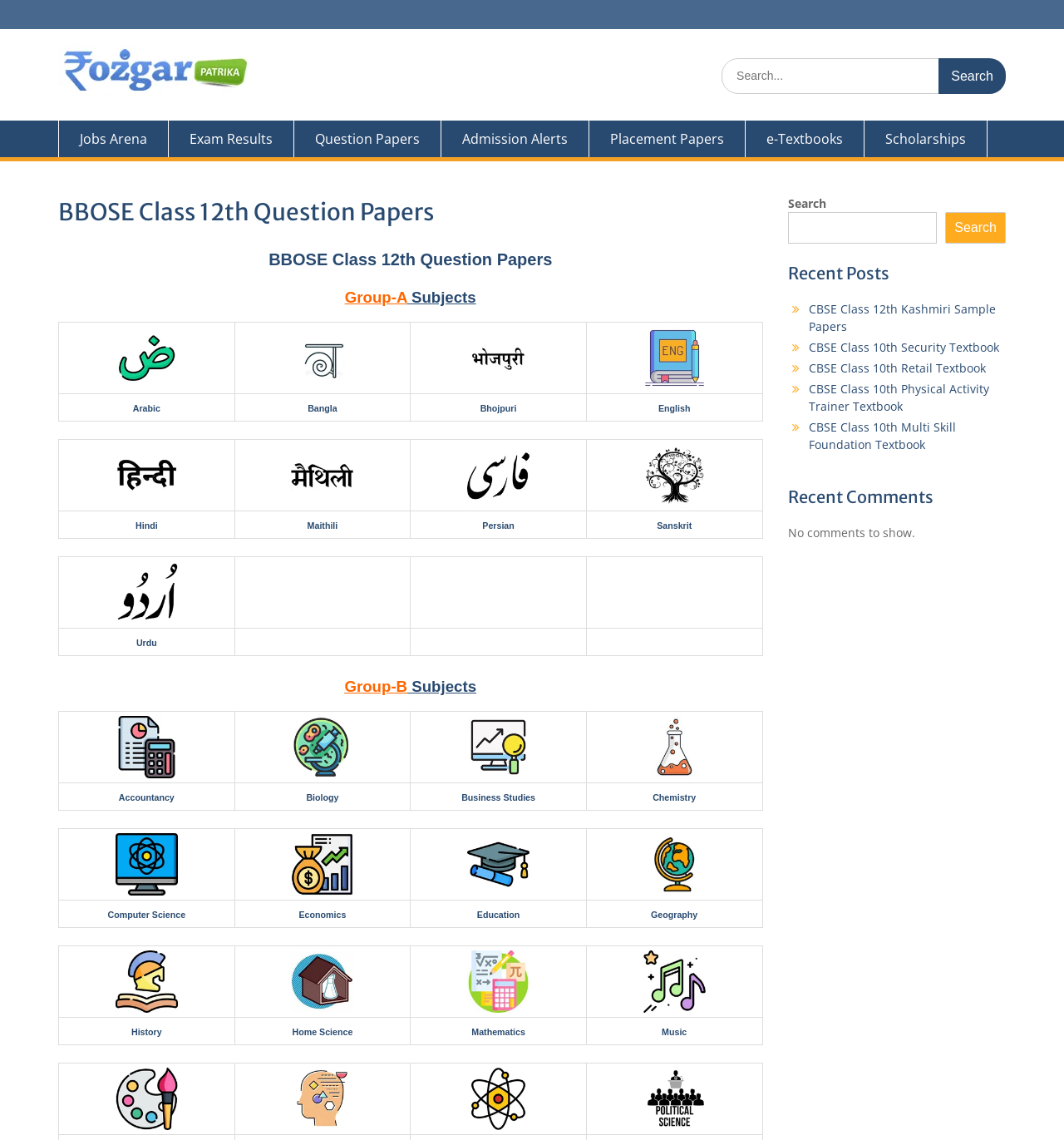How many subjects are listed under Group-A?
Please use the visual content to give a single word or phrase answer.

5